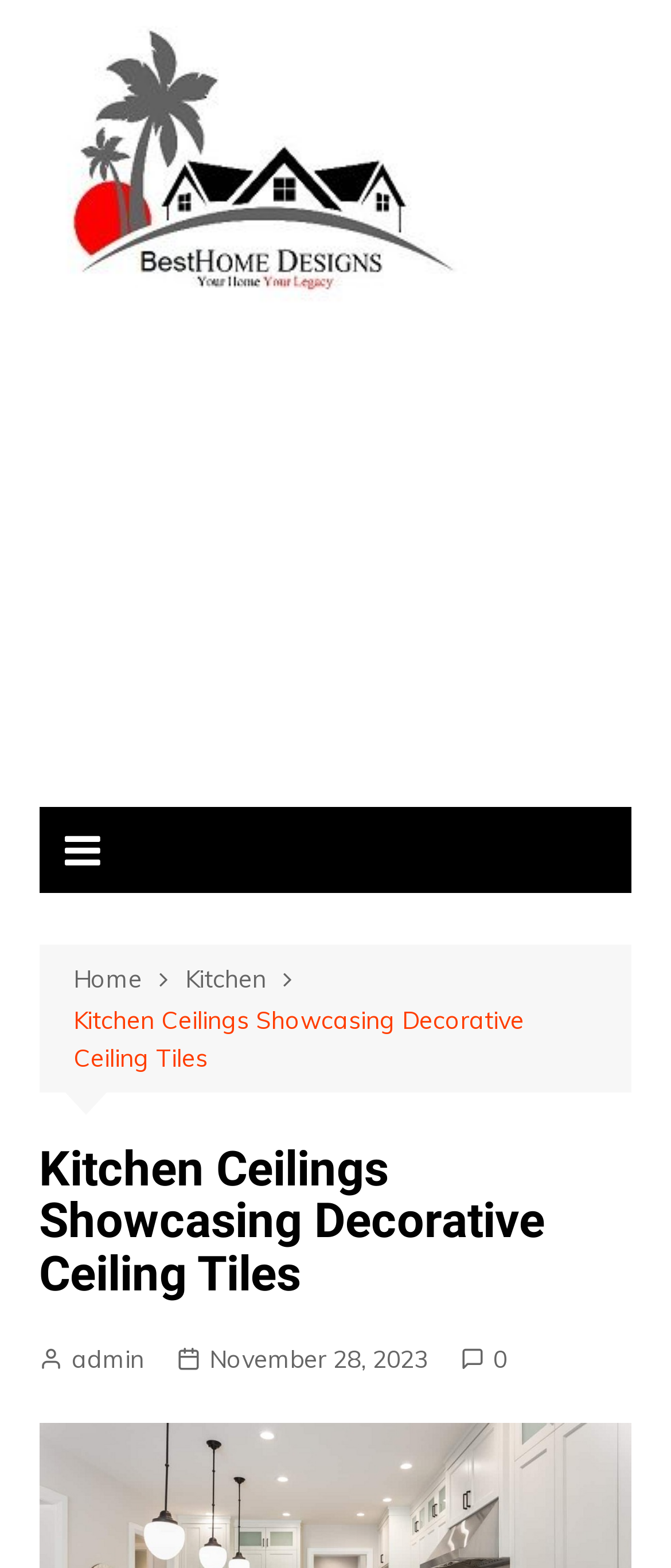Describe all the visual and textual components of the webpage comprehensively.

The webpage is about kitchen ceilings and decorative ceiling tiles. At the top left corner, there is a logo of "Best Home designs" which is also a clickable link. Below the logo, there is a large advertisement iframe that spans the entire width of the page.

On the top right side, there is a navigation menu with breadcrumbs, consisting of four links: "Home", "Kitchen", and the current page "Kitchen Ceilings Showcasing Decorative Ceiling Tiles". The navigation menu is positioned above a heading with the same title as the current page.

Below the navigation menu, there are three more links: an admin link, a link with the date "November 28, 2023", and a link with the number "10". The date link also contains a time element.

The webpage's main content is not explicitly described in the accessibility tree, but based on the meta description, it likely showcases decorative ceiling tiles and provides inspiration for kitchen design. The meta description suggests that the kitchen is not just a place for cooking, but also a space where memories are created, and encourages users to make a bold statement with their kitchen ceiling.